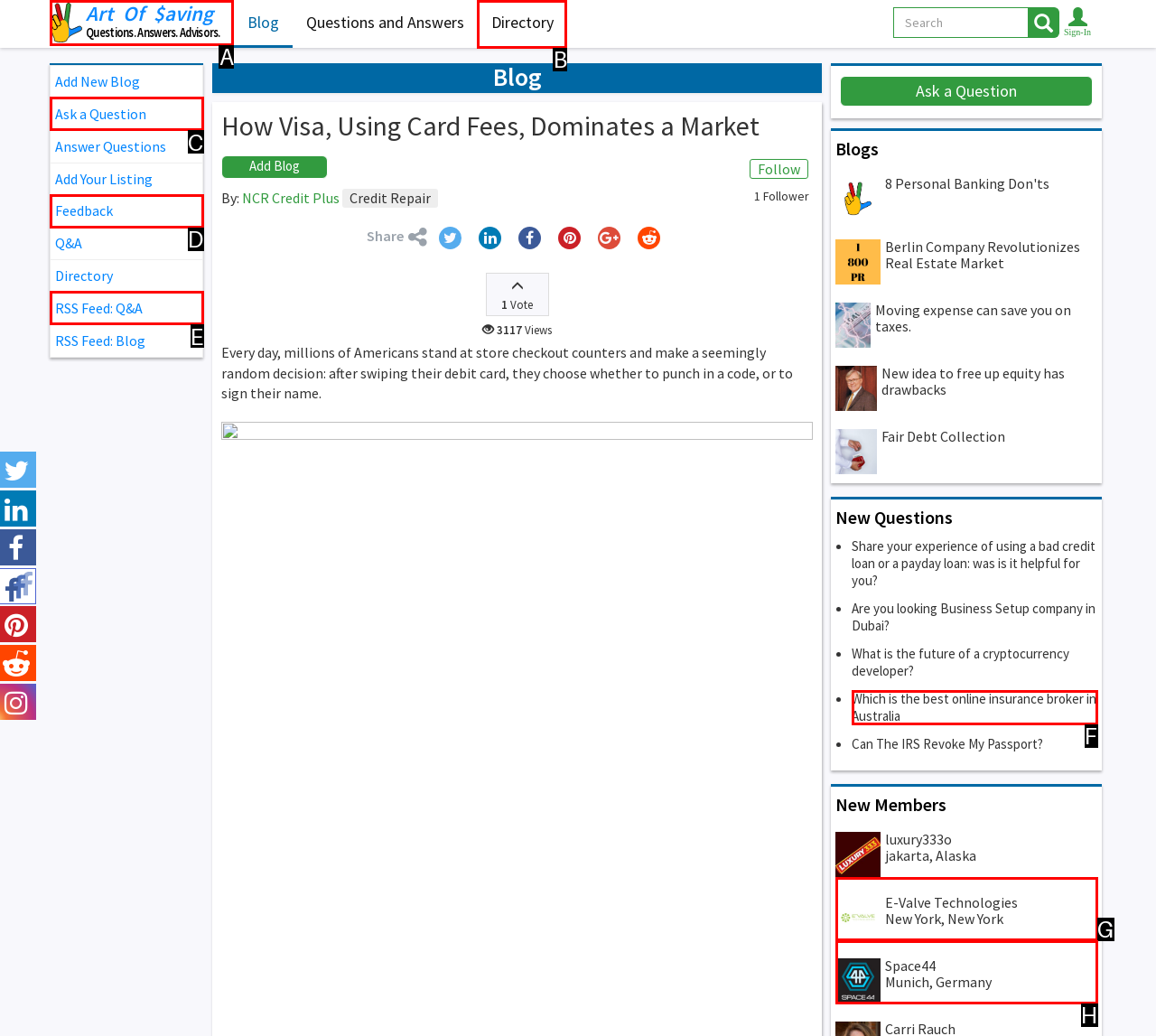Identify the letter of the correct UI element to fulfill the task: Ask a question from the given options in the screenshot.

C